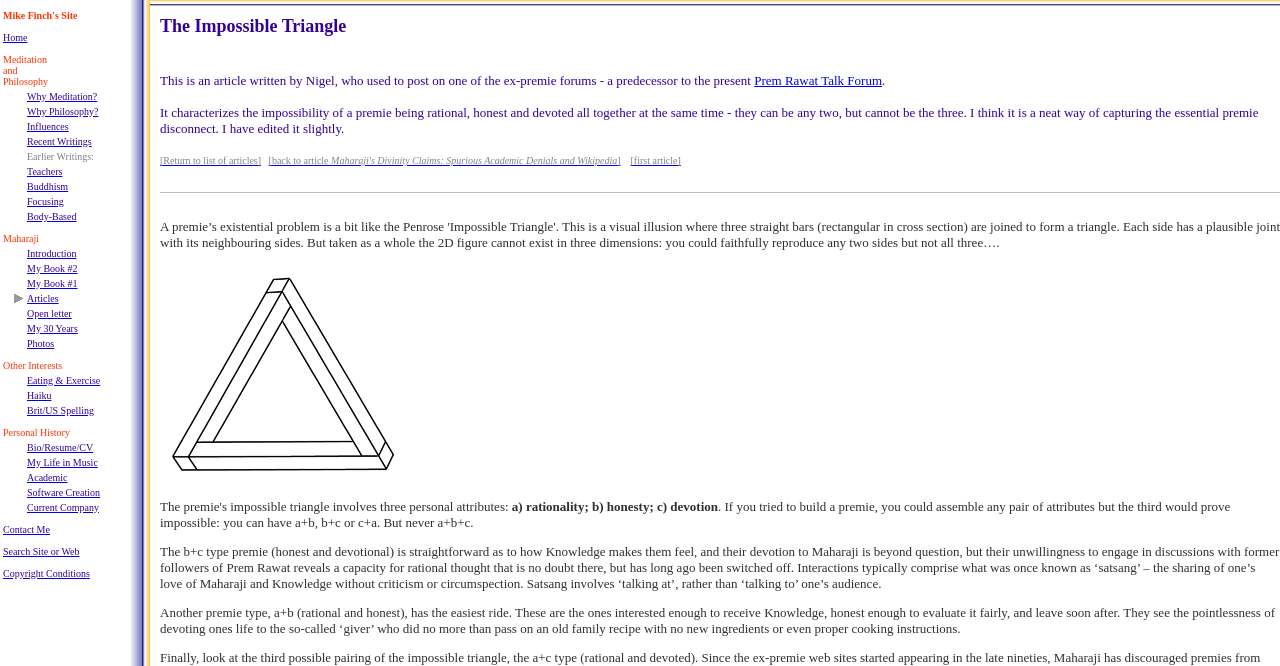Please specify the bounding box coordinates of the clickable region to carry out the following instruction: "Check My 30 Years". The coordinates should be four float numbers between 0 and 1, in the format [left, top, right, bottom].

[0.021, 0.477, 0.061, 0.503]